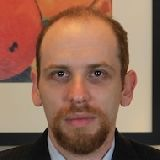Look at the image and answer the question in detail:
What is behind the individual?

The background of the image features a piece of colorful artwork, which adds a touch of sophistication to the setting and provides a visually appealing contrast to the individual's formal attire.